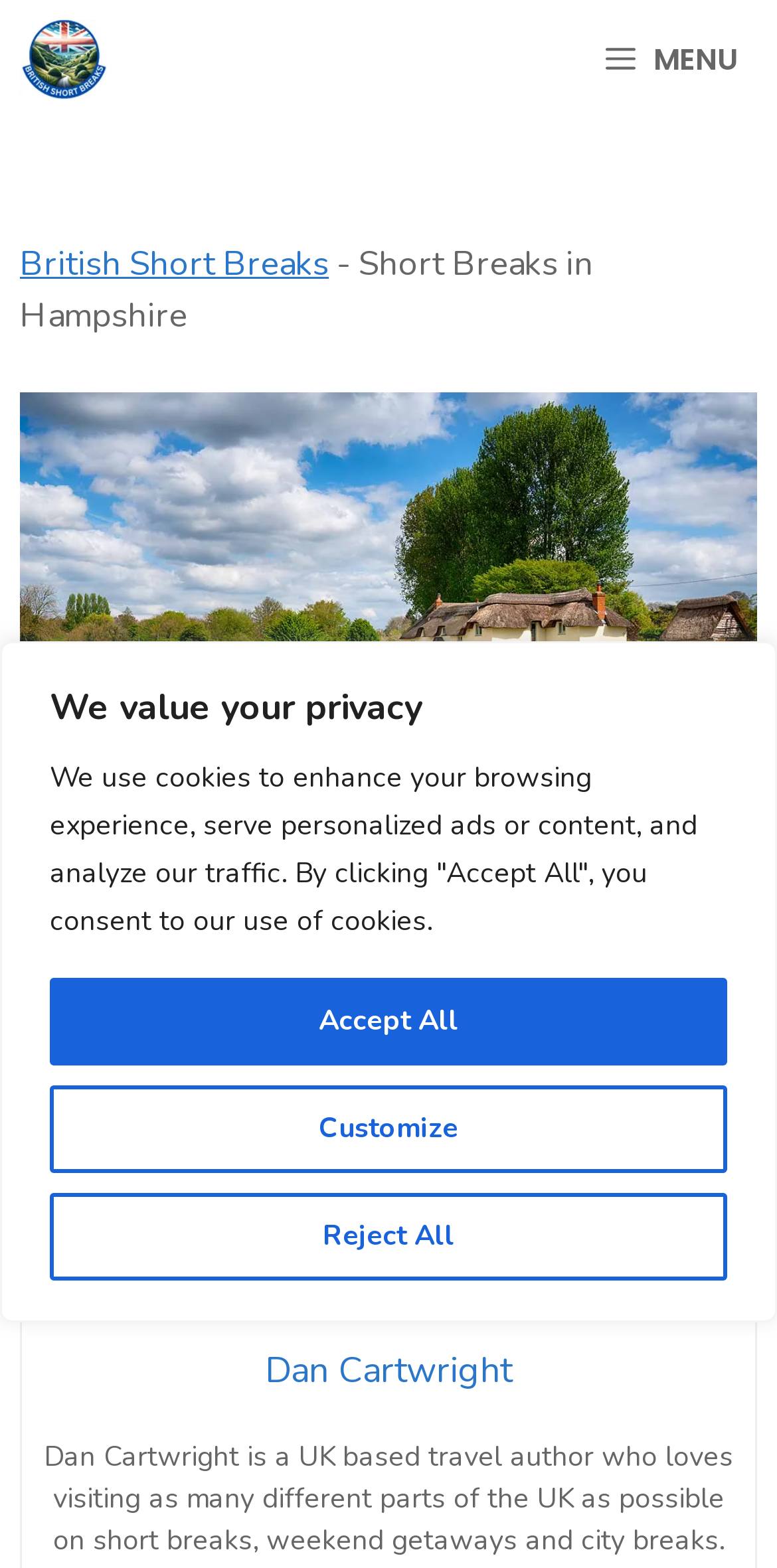Please determine the bounding box coordinates of the element's region to click for the following instruction: "Click the link to further information".

None